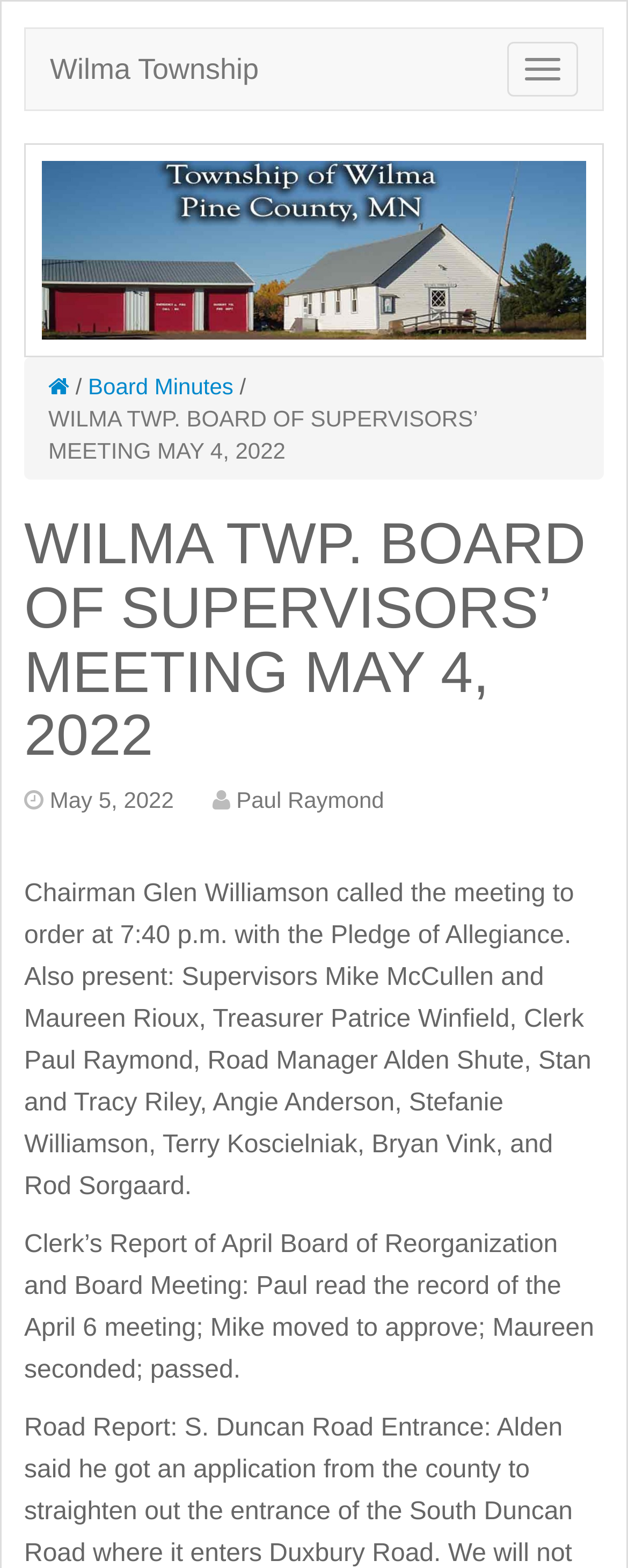Find the main header of the webpage and produce its text content.

WILMA TWP. BOARD OF SUPERVISORS’ MEETING MAY 4, 2022